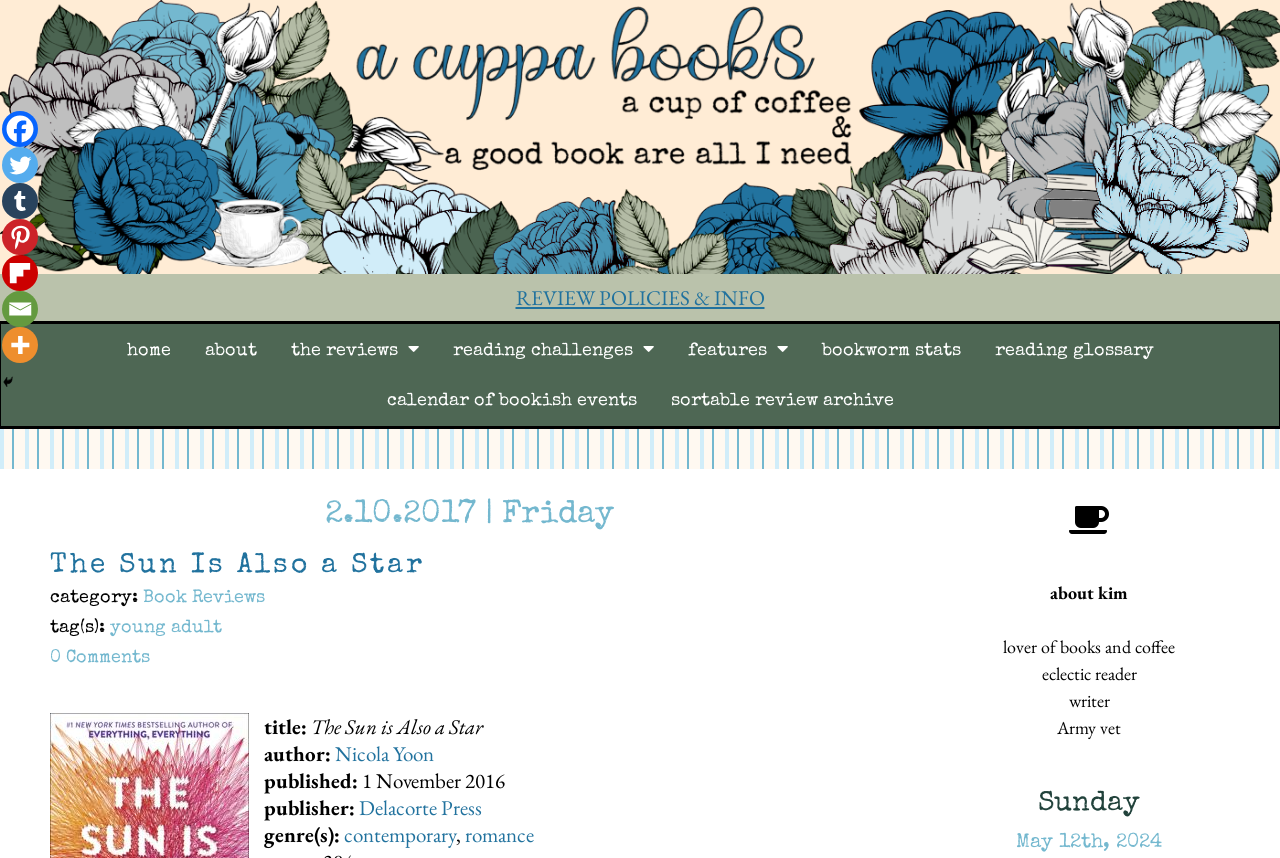Please determine the bounding box coordinates of the element's region to click in order to carry out the following instruction: "View the 'The Sun Is Also a Star' book review". The coordinates should be four float numbers between 0 and 1, i.e., [left, top, right, bottom].

[0.039, 0.644, 0.694, 0.676]